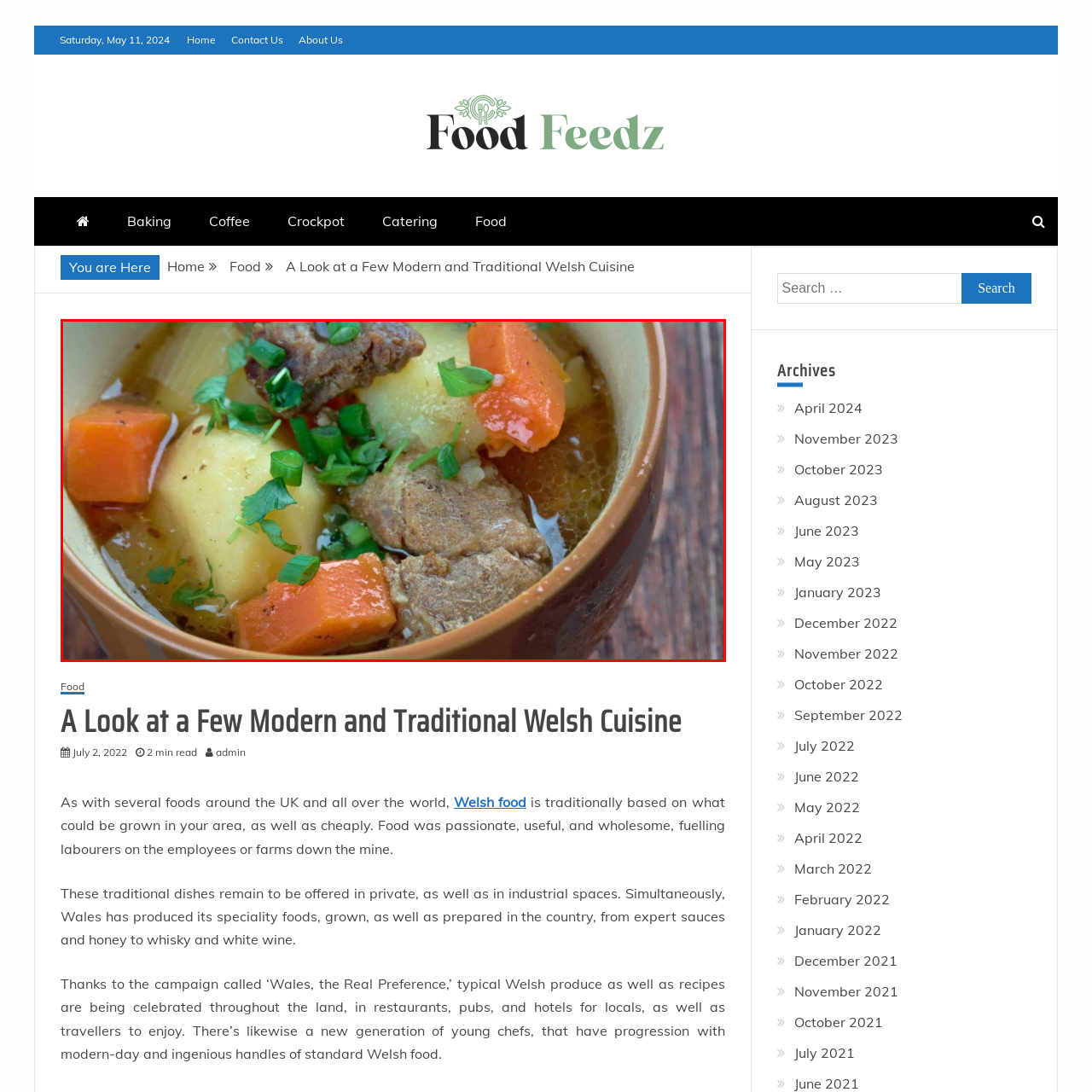Offer a detailed account of what is shown inside the red bounding box.

A hearty bowl of traditional Welsh stew fills the center of the image, showcasing a rich medley of ingredients. Tender chunks of meat, likely lamb or beef, are nestled among vibrant orange carrots and creamy potatoes, all swimming in a flavorful broth. The stew is garnished with fresh chopped green herbs, adding a pop of color and freshness to the dish. The rustic, circular bowl is set against a warm wooden background, evoking a sense of comfort and home-cooked goodness. This dish represents not just a meal, but a beloved aspect of Welsh cuisine, characterized by its use of locally sourced ingredients and hearty preparation typical of Welsh culinary traditions.